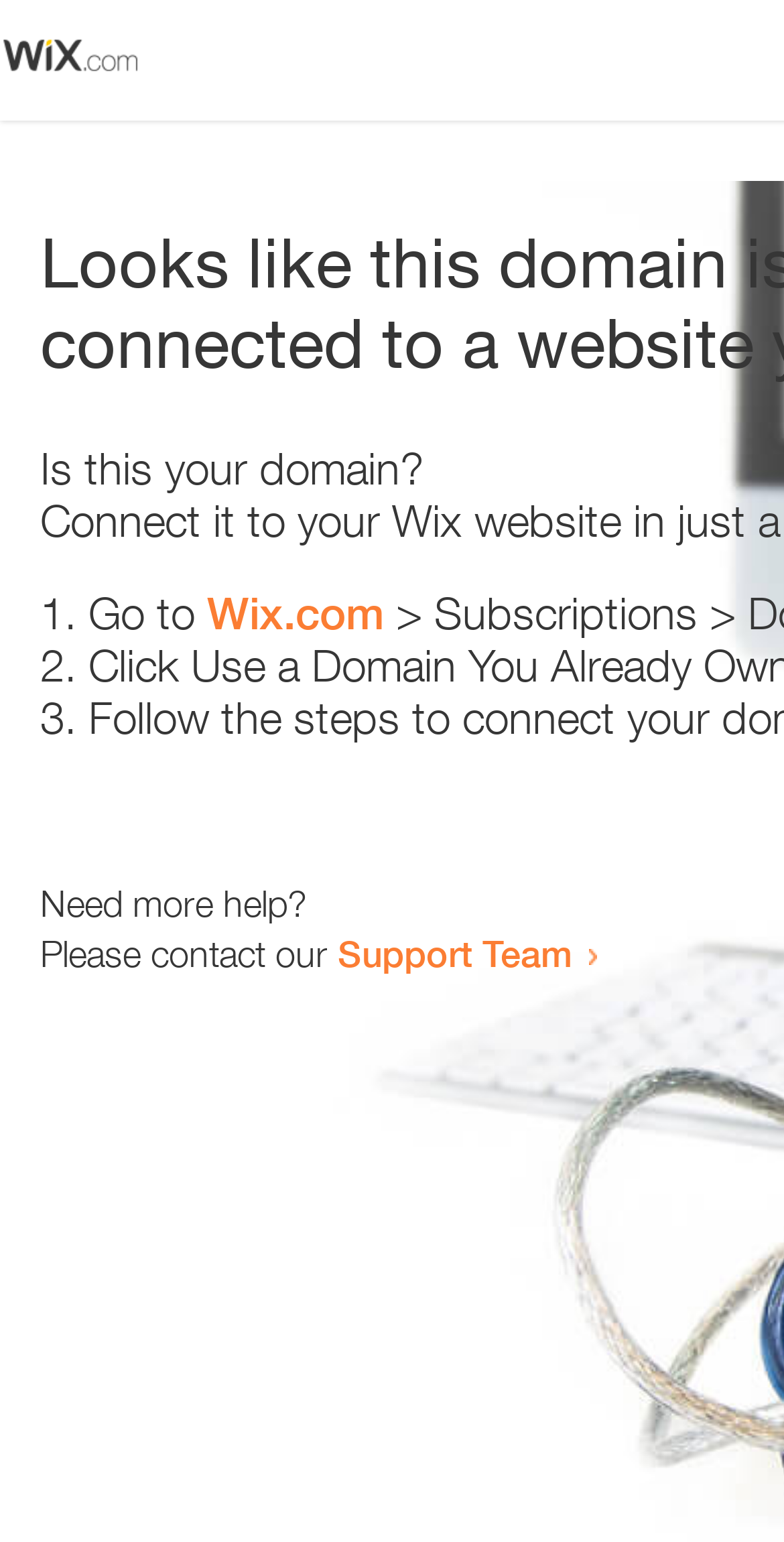Please locate and generate the primary heading on this webpage.

Looks like this domain isn't
connected to a website yet